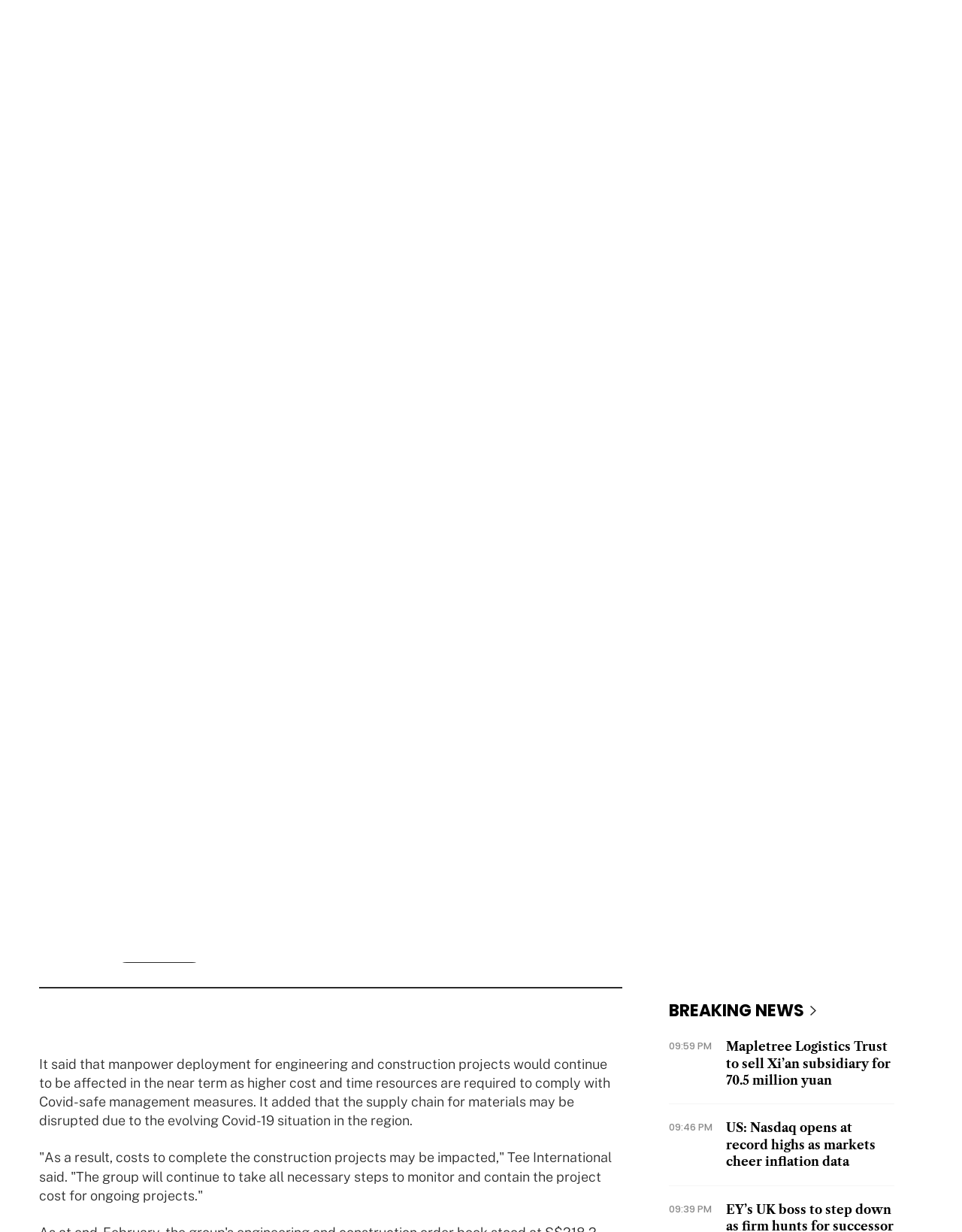Determine the bounding box for the described UI element: "Subscribe".

[0.899, 0.023, 0.994, 0.046]